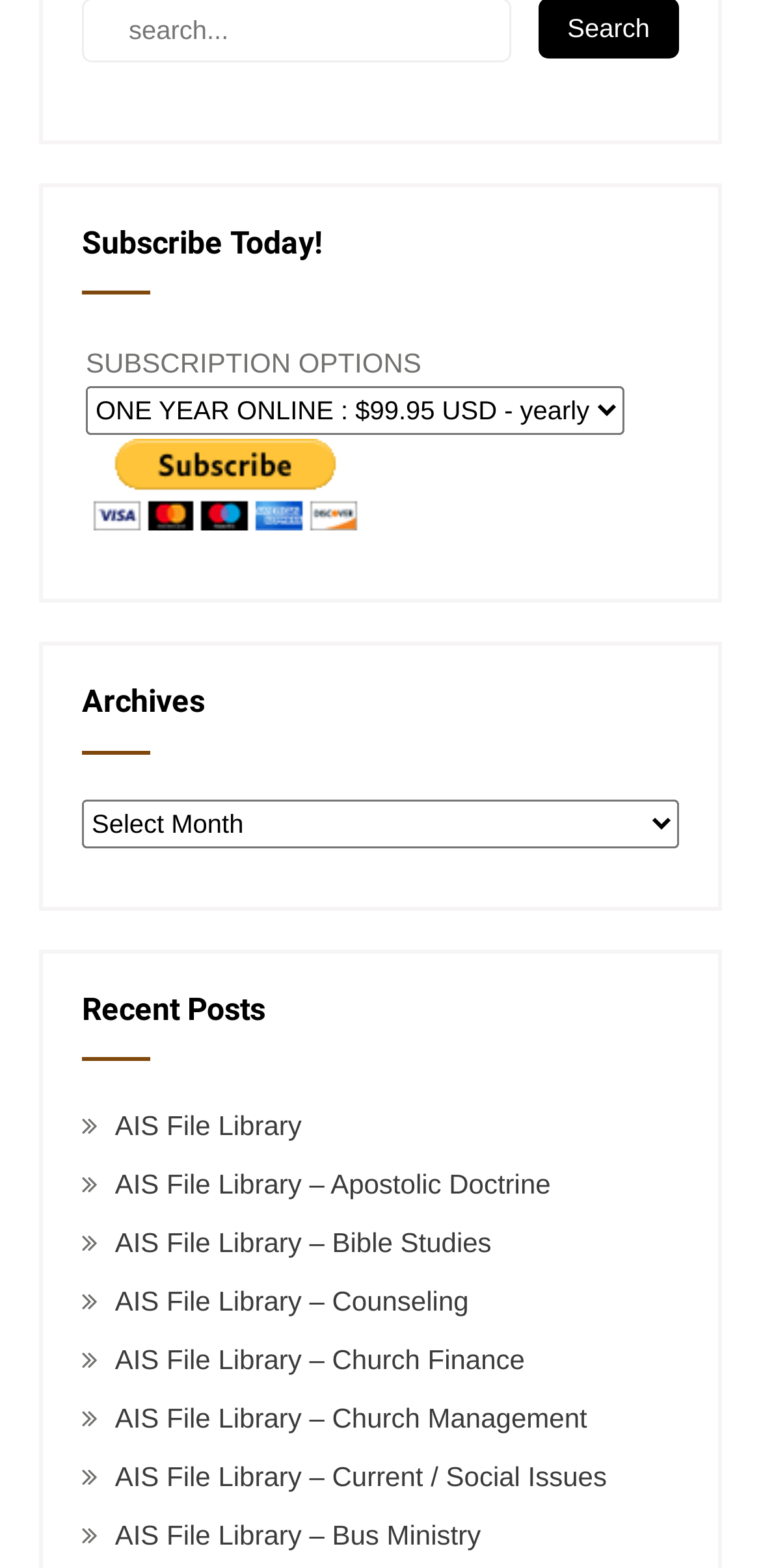How many links are there in the recent posts section?
Refer to the image and respond with a one-word or short-phrase answer.

7